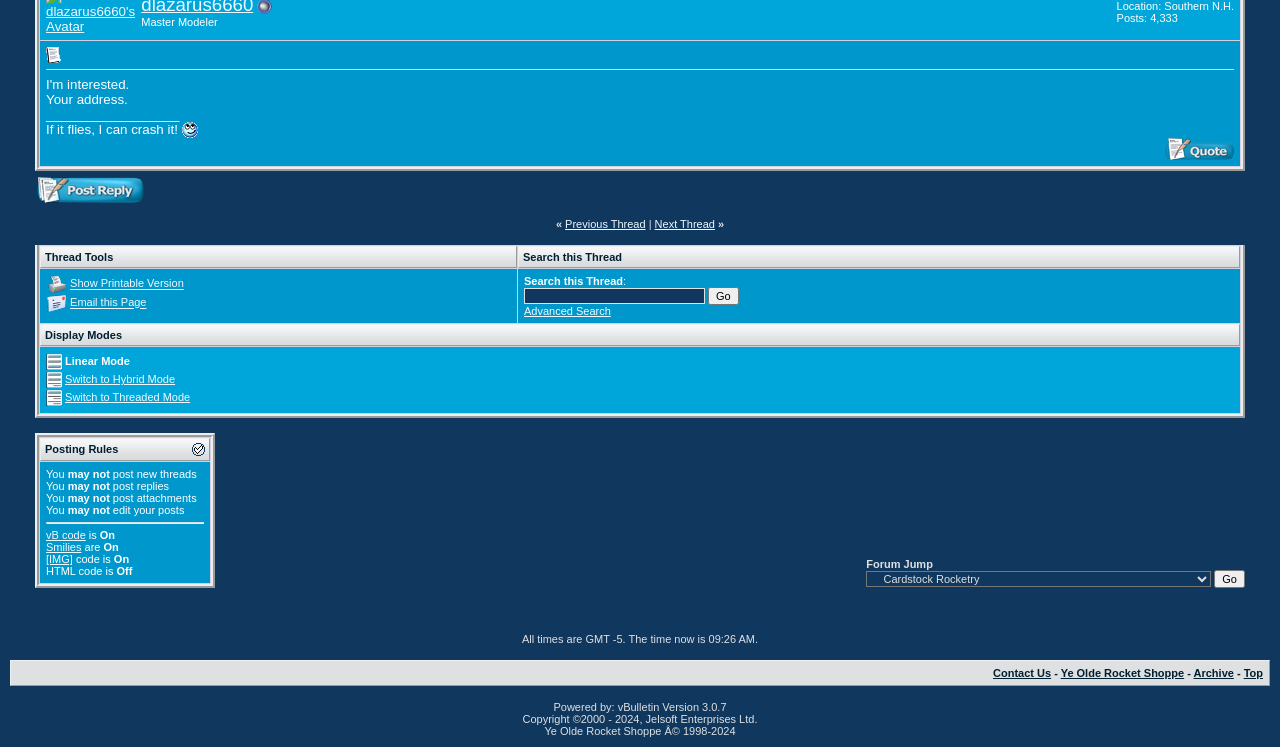Locate and provide the bounding box coordinates for the HTML element that matches this description: "Previous Thread".

[0.441, 0.149, 0.504, 0.165]